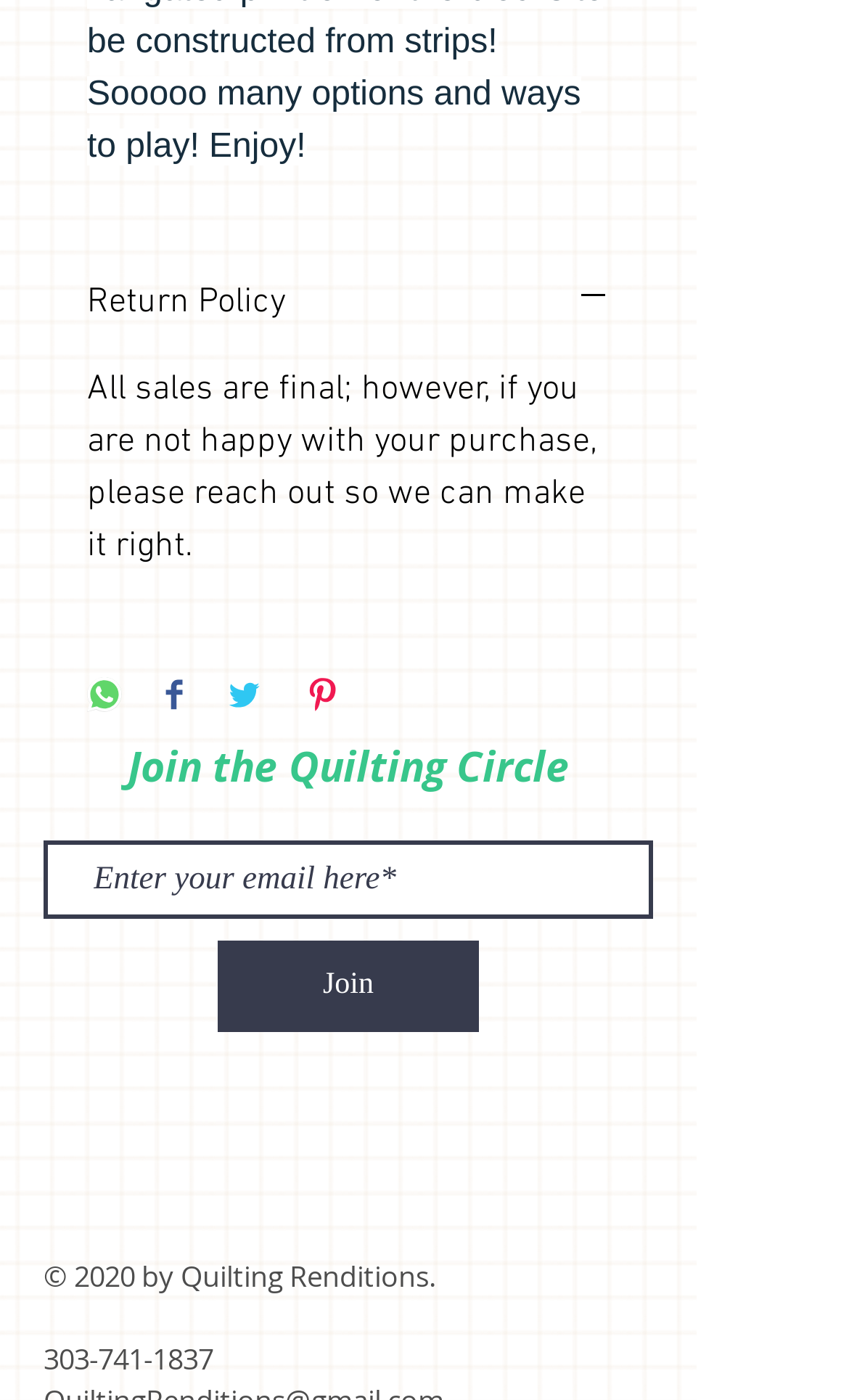How many social media sharing options are available?
Provide a one-word or short-phrase answer based on the image.

4